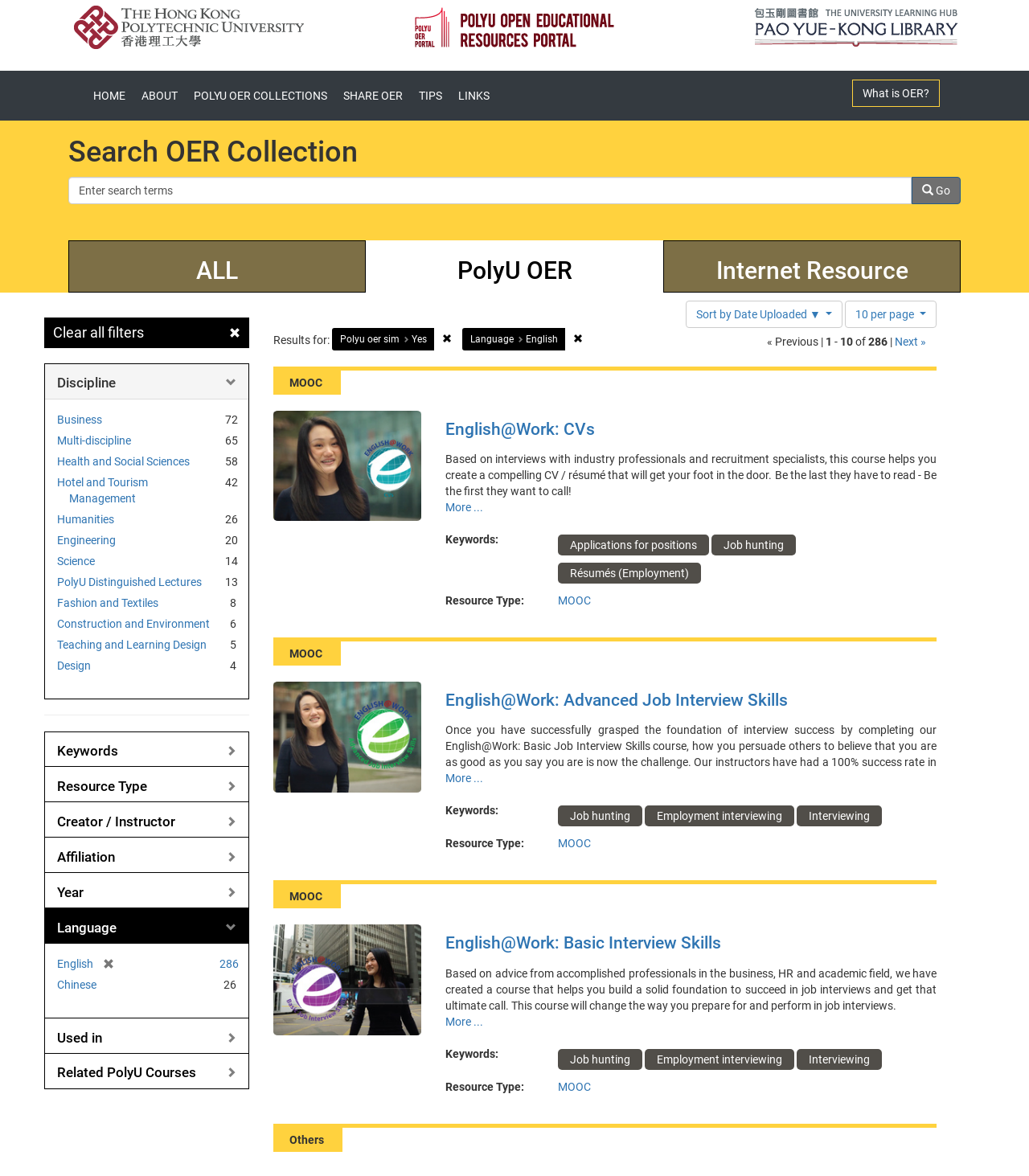Identify the bounding box coordinates for the element you need to click to achieve the following task: "Filter by Discipline". Provide the bounding box coordinates as four float numbers between 0 and 1, in the form [left, top, right, bottom].

[0.055, 0.316, 0.23, 0.332]